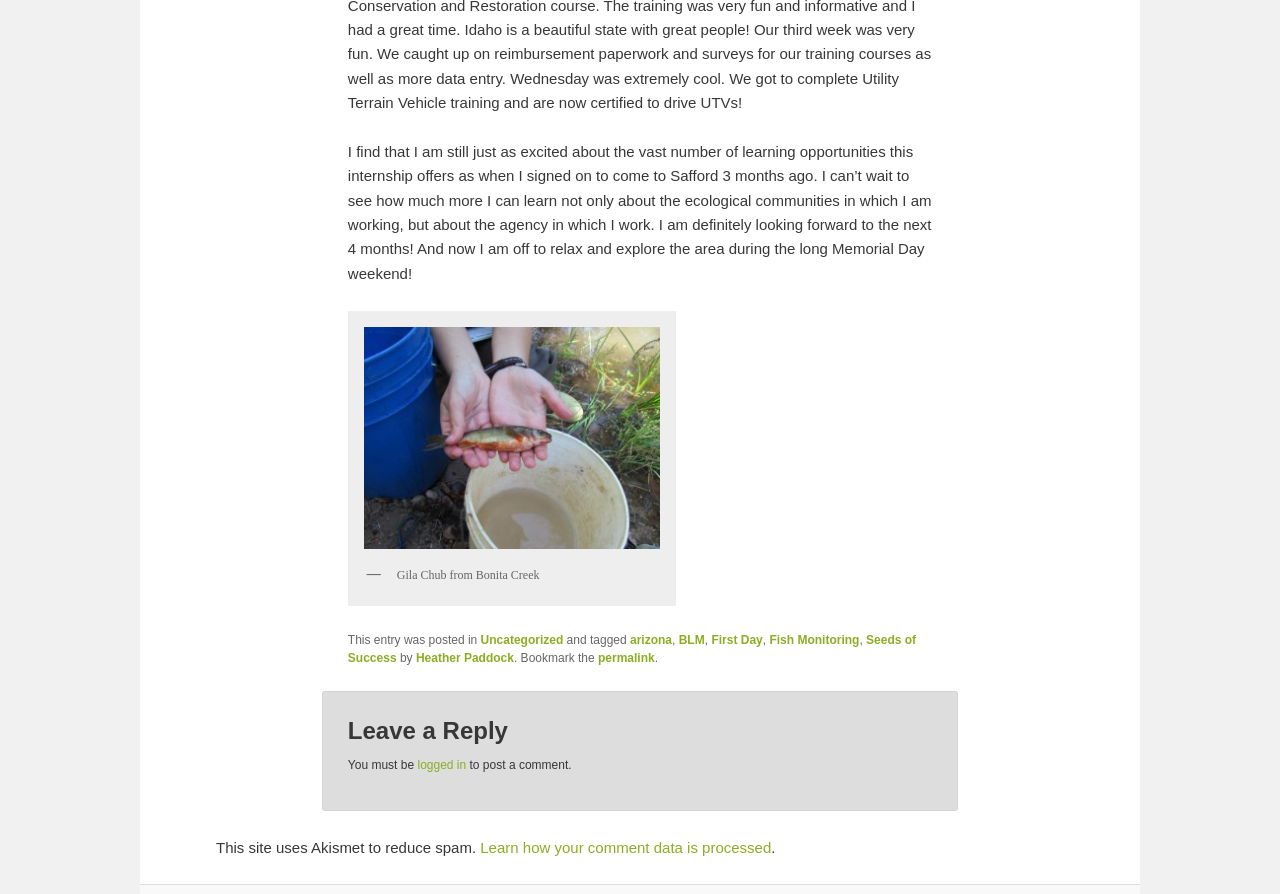Answer this question using a single word or a brief phrase:
What is the name of the creek mentioned in the blog post?

Bonita Creek